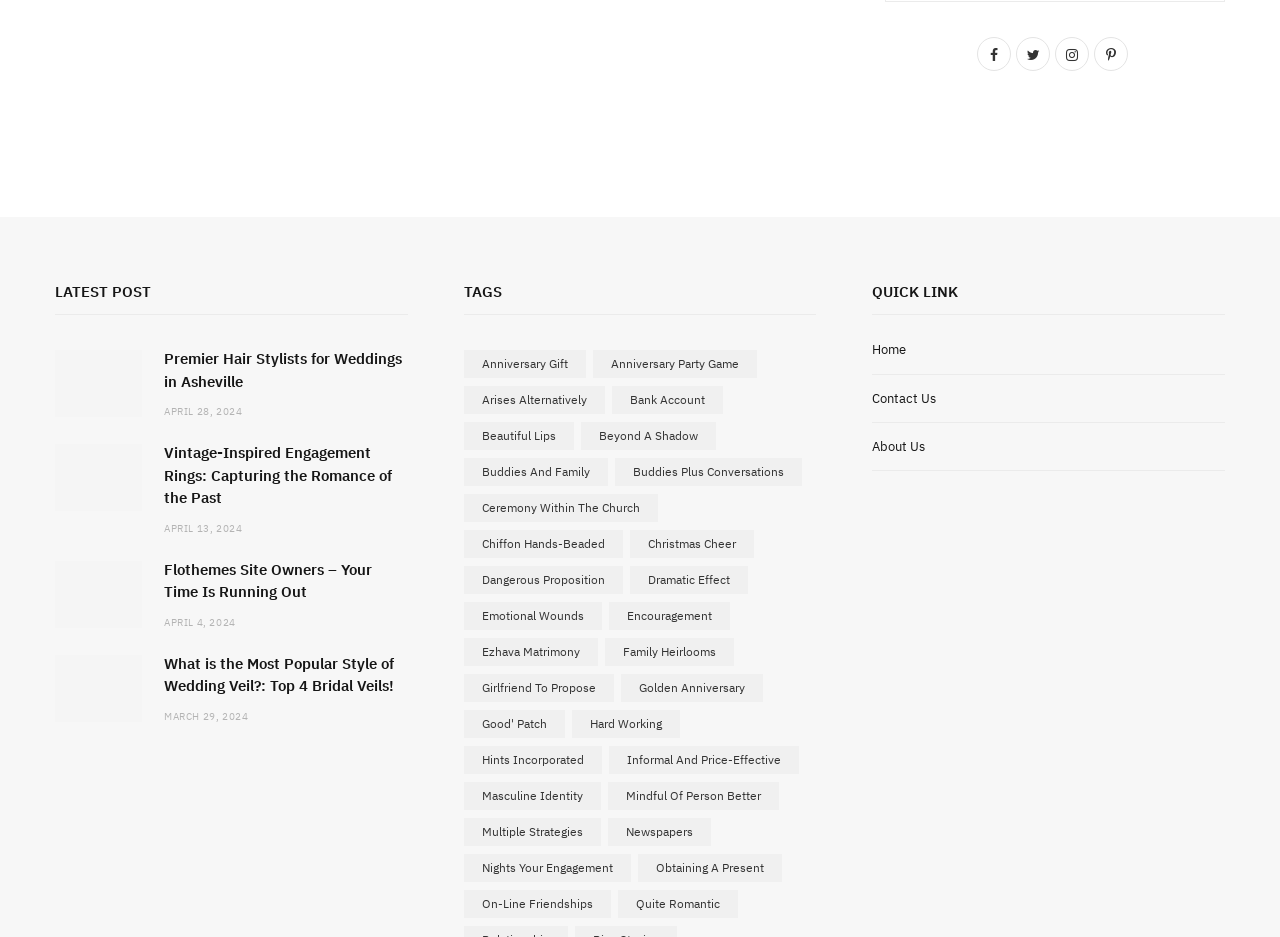Find the bounding box coordinates for the HTML element described in this sentence: "Chiffon hands-beaded". Provide the coordinates as four float numbers between 0 and 1, in the format [left, top, right, bottom].

[0.362, 0.566, 0.486, 0.596]